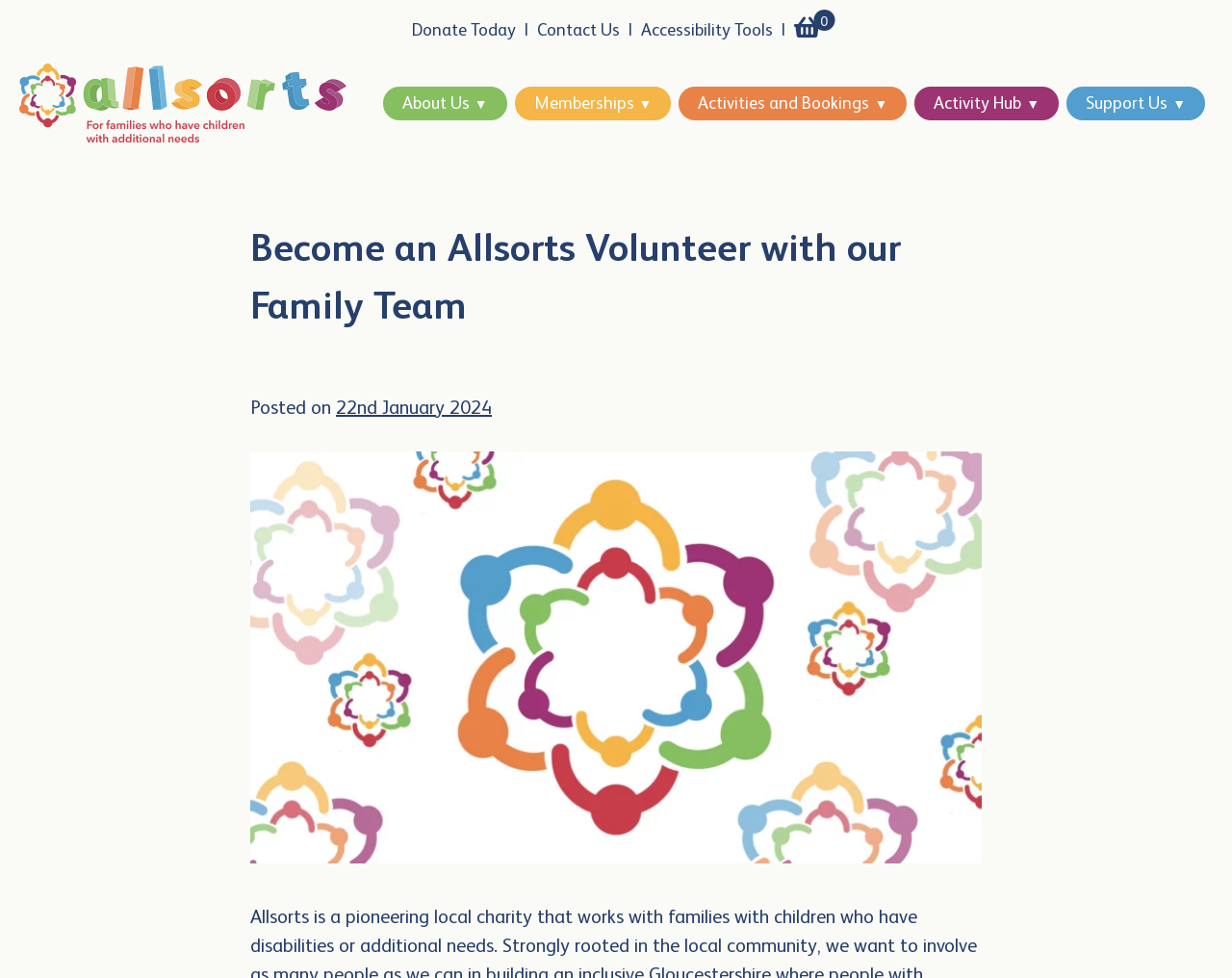Please provide a detailed answer to the question below based on the screenshot: 
What is the purpose of the 'Expand child menu' buttons?

I found multiple 'Expand child menu' buttons with the ▼ icon, which indicates that they are used to expand or collapse menus. This is a common UI pattern, and the presence of these buttons suggests that they are used to expand menus.